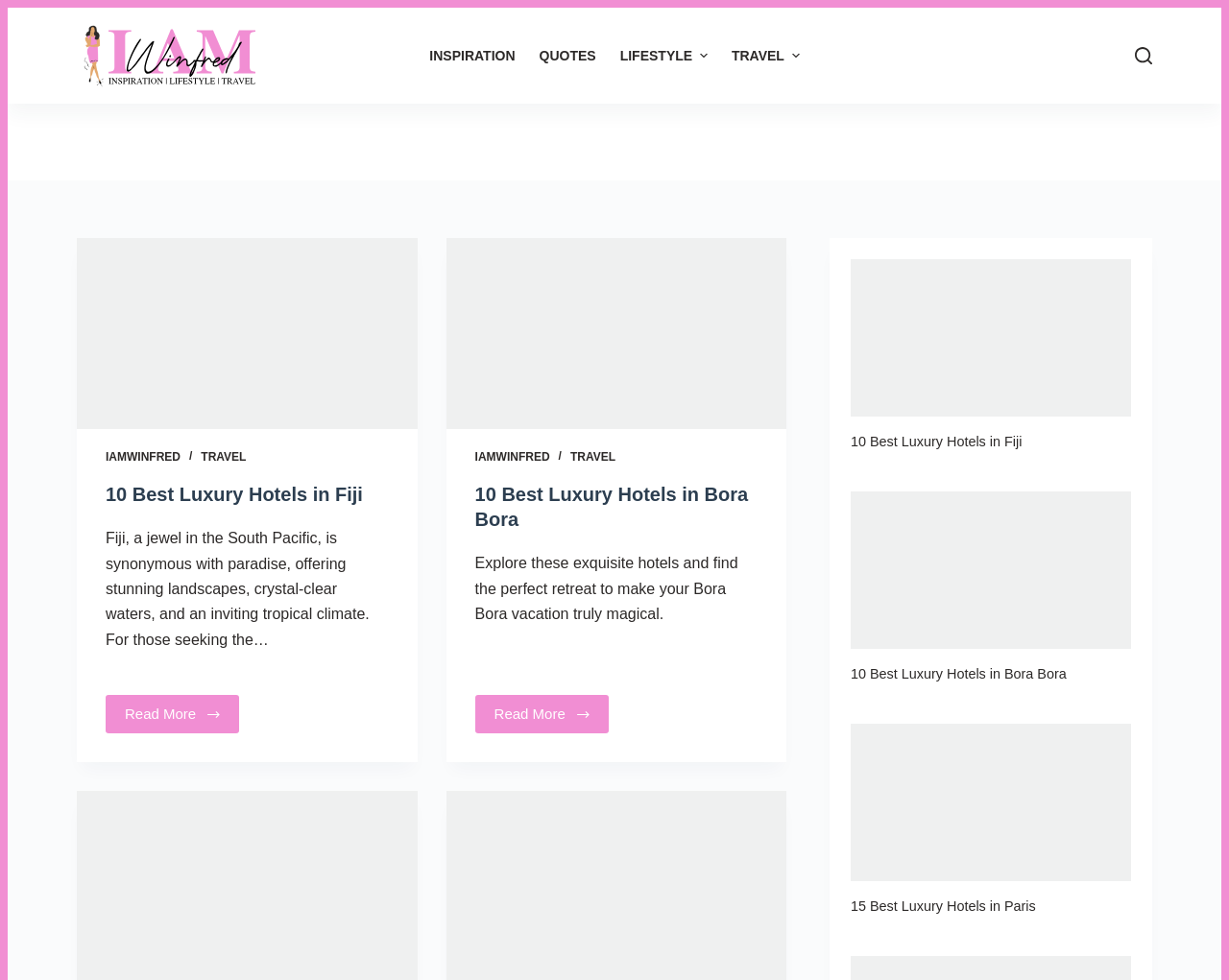Answer the following query with a single word or phrase:
What is the purpose of the 'Search' button?

To search the blog